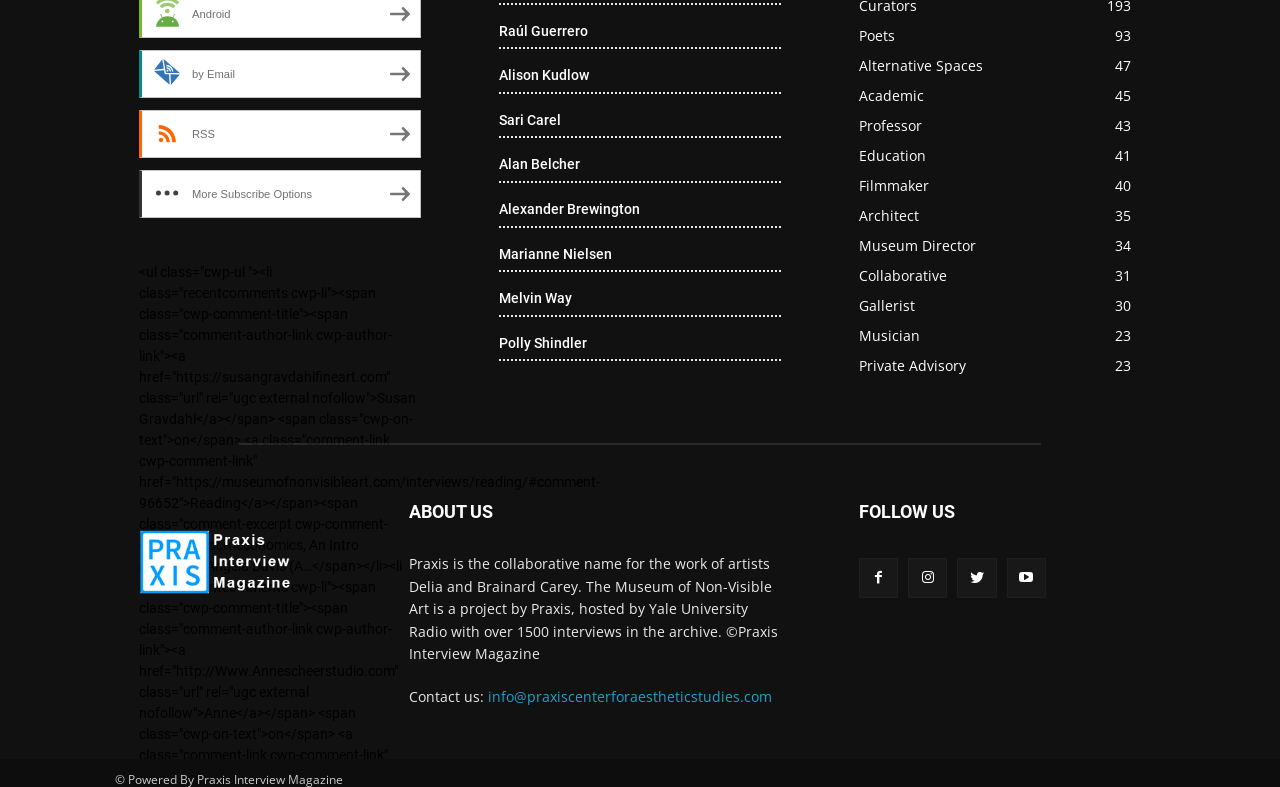Specify the bounding box coordinates of the element's area that should be clicked to execute the given instruction: "Subscribe by Email". The coordinates should be four float numbers between 0 and 1, i.e., [left, top, right, bottom].

[0.109, 0.064, 0.329, 0.125]